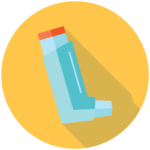What is the purpose of the 'Asthma Video Series'?
Using the image provided, answer with just one word or phrase.

Educate viewers